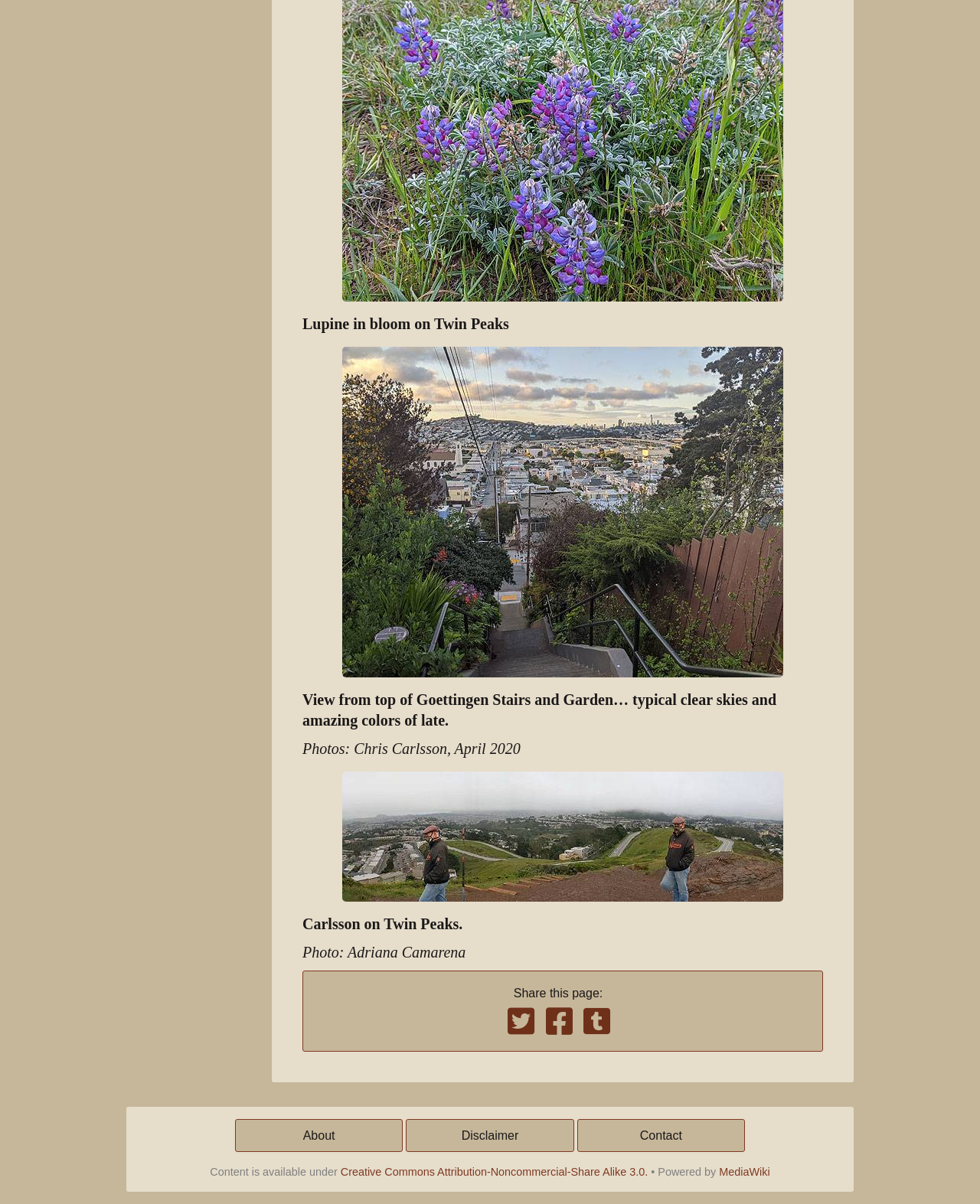Identify the bounding box for the UI element specified in this description: "alt="PANO 20200411 183708.jpg"". The coordinates must be four float numbers between 0 and 1, formatted as [left, top, right, bottom].

[0.309, 0.641, 0.84, 0.749]